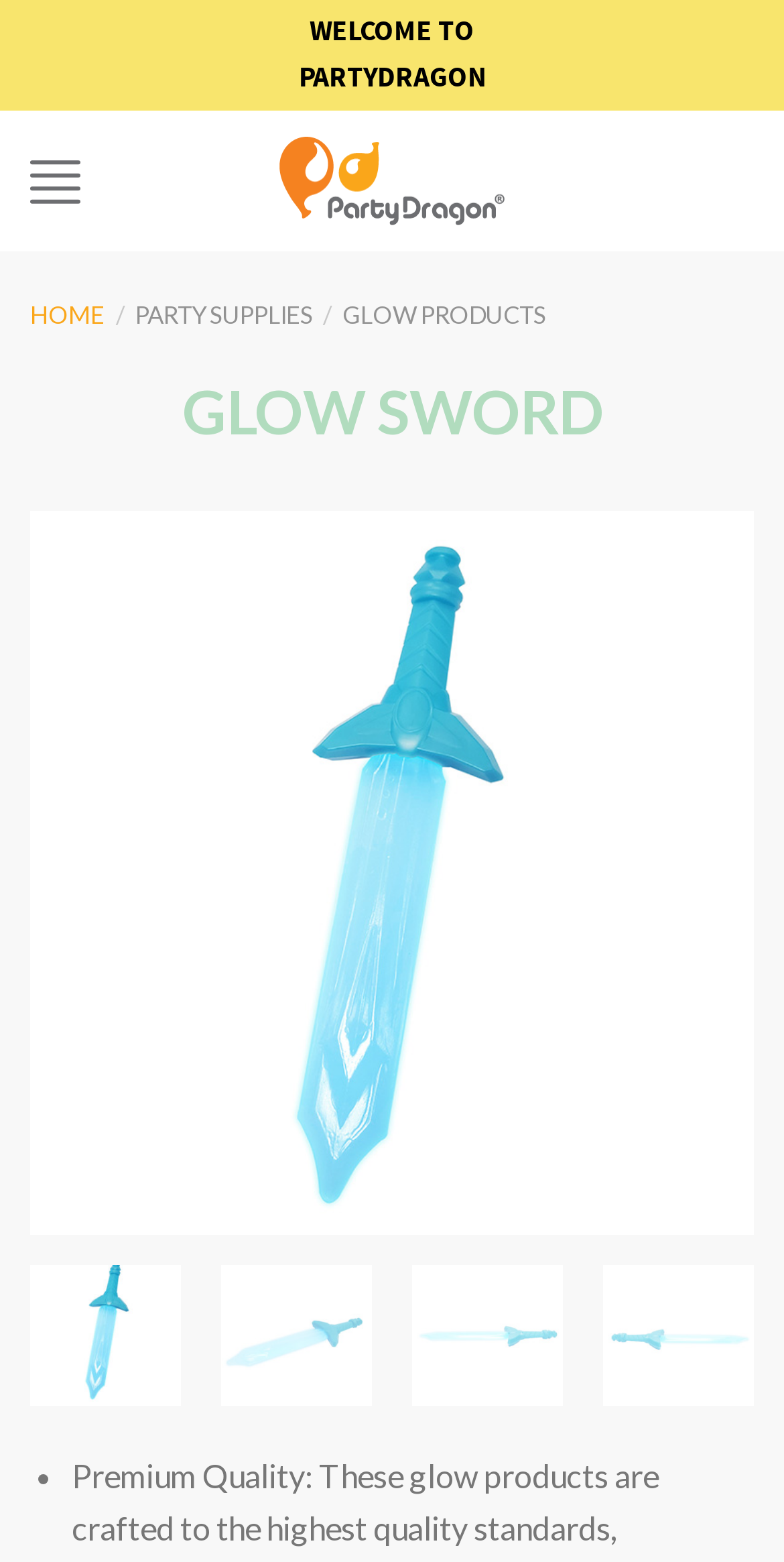Pinpoint the bounding box coordinates of the clickable area necessary to execute the following instruction: "Open the menu". The coordinates should be given as four float numbers between 0 and 1, namely [left, top, right, bottom].

[0.038, 0.087, 0.103, 0.145]